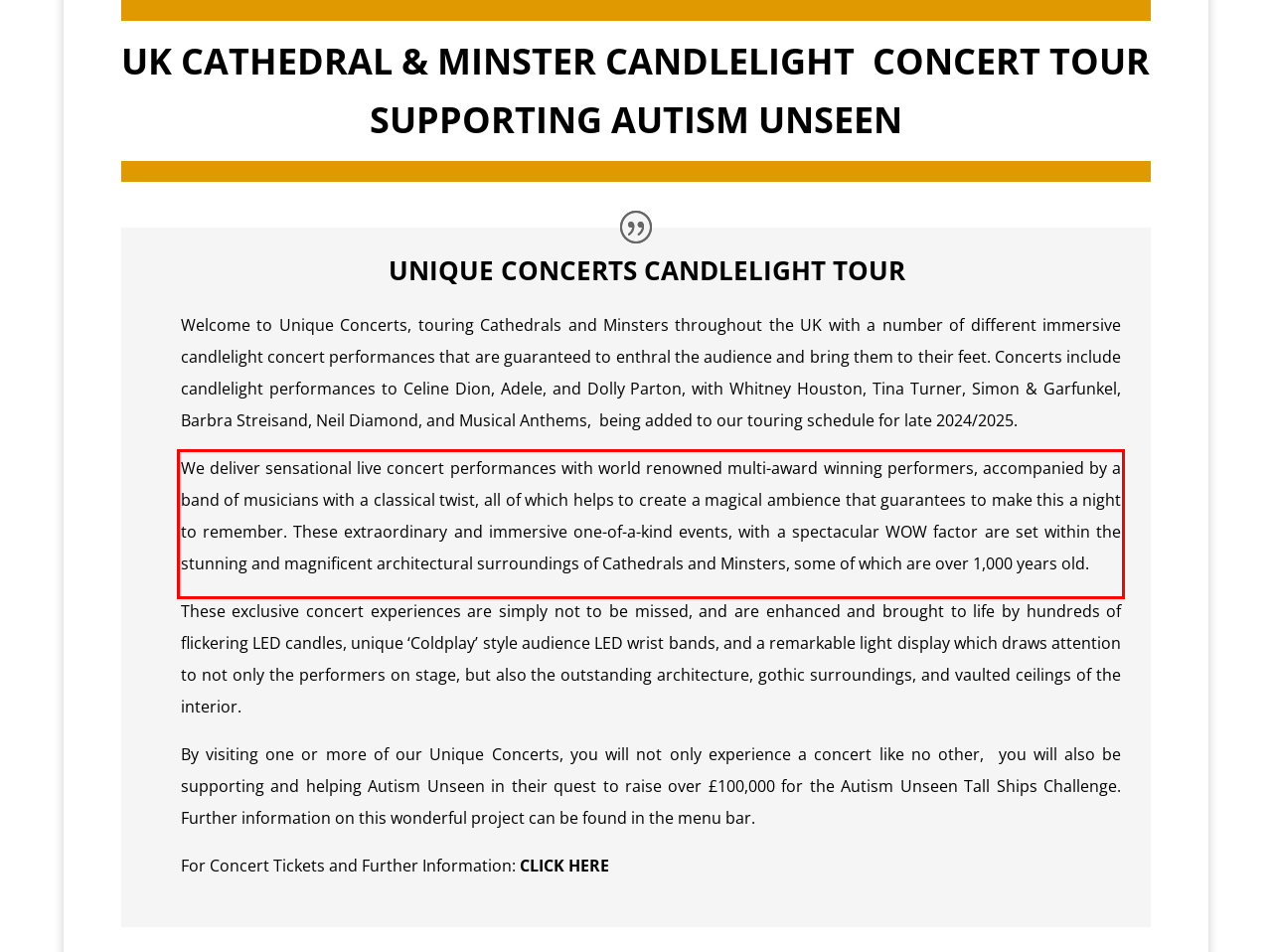Please look at the webpage screenshot and extract the text enclosed by the red bounding box.

We deliver sensational live concert performances with world renowned multi-award winning performers, accompanied by a band of musicians with a classical twist, all of which helps to create a magical ambience that guarantees to make this a night to remember. These extraordinary and immersive one-of-a-kind events, with a spectacular WOW factor are set within the stunning and magnificent architectural surroundings of Cathedrals and Minsters, some of which are over 1,000 years old.